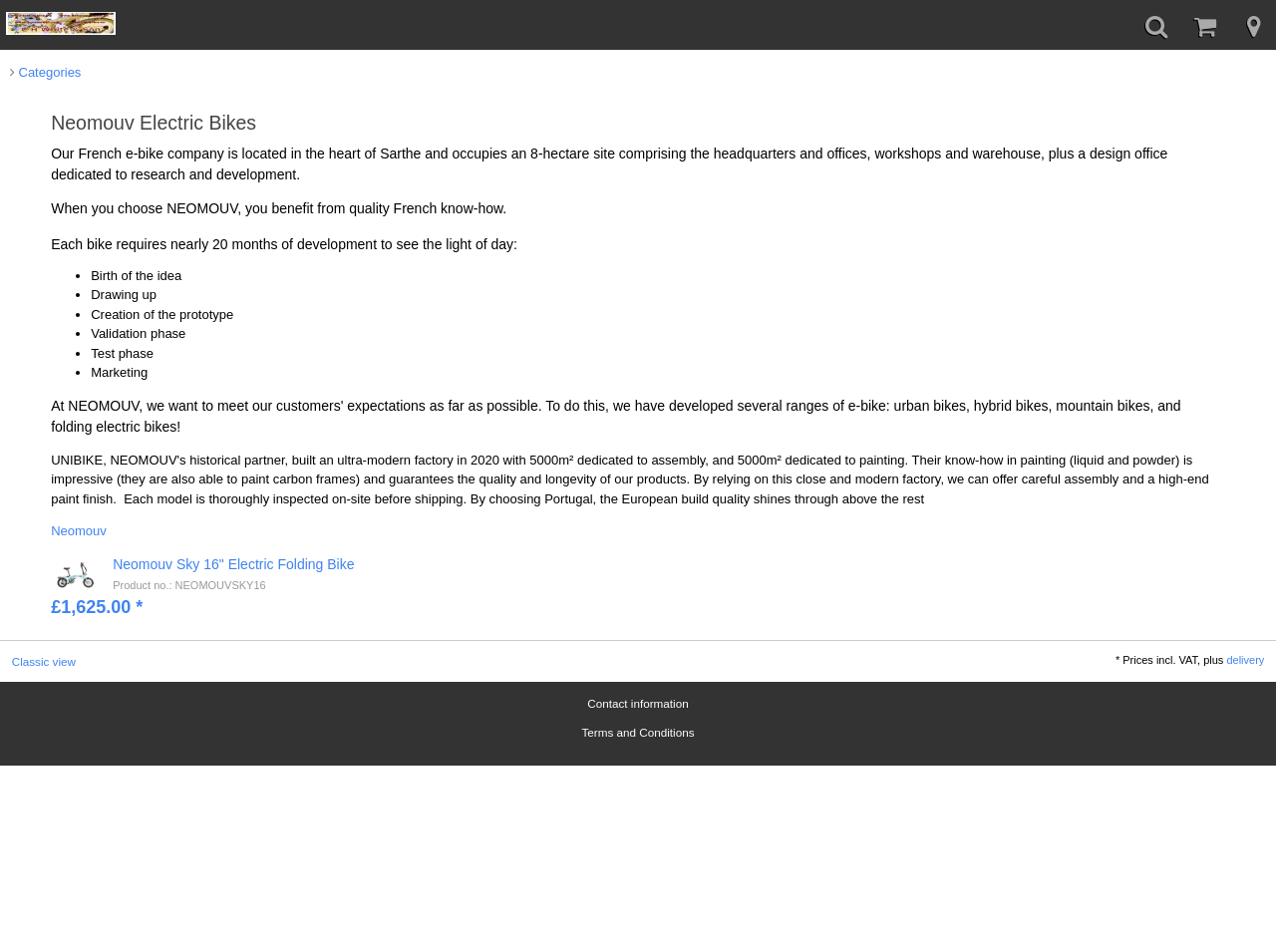Carefully observe the image and respond to the question with a detailed answer:
What is the company name of the e-bike manufacturer?

The company name can be found in the heading 'Neomouv Electric Bikes' and also in the link 'Neomouv' which is located at the top of the page.